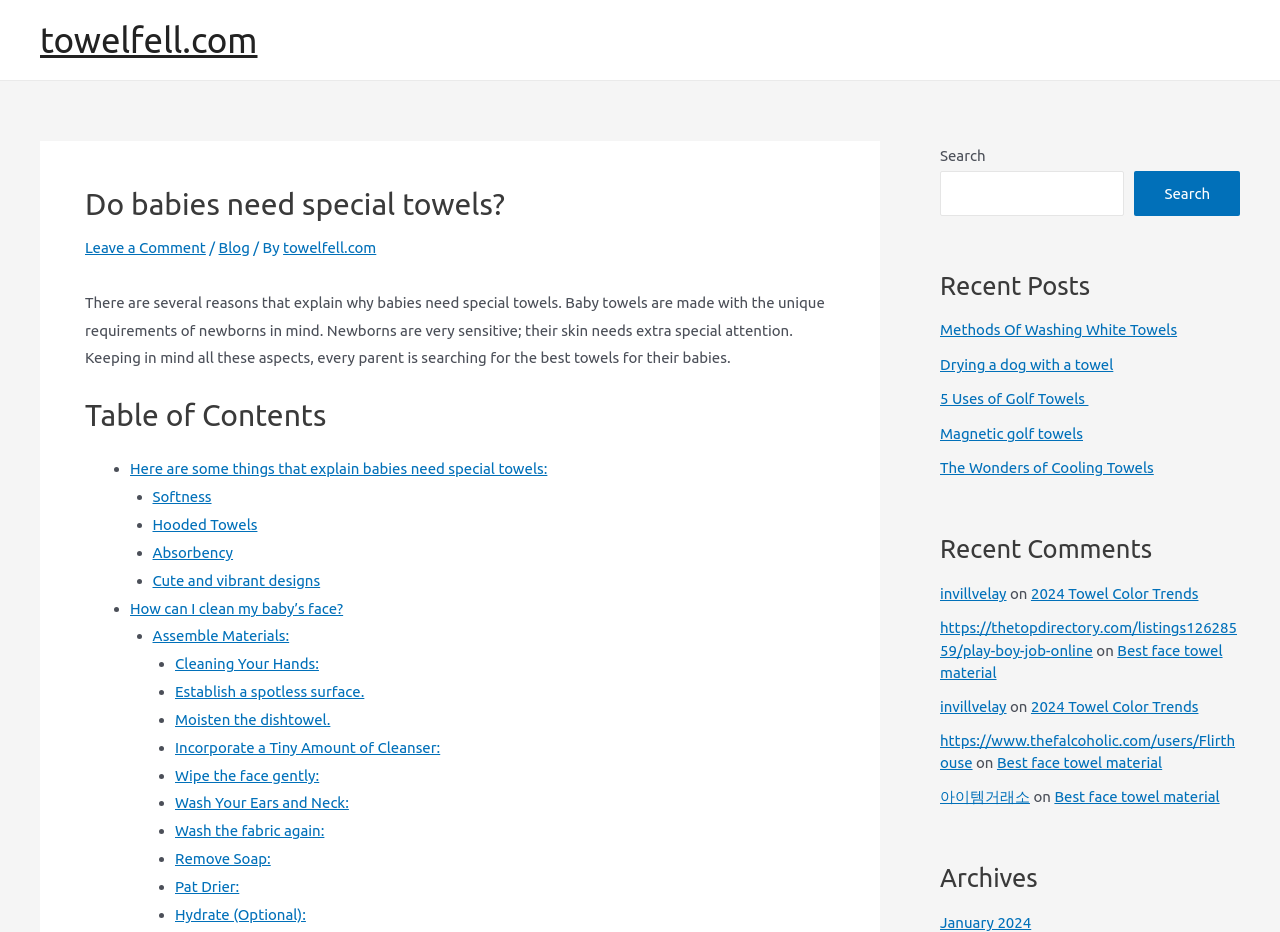Could you provide the bounding box coordinates for the portion of the screen to click to complete this instruction: "Search for something"?

[0.734, 0.183, 0.878, 0.232]